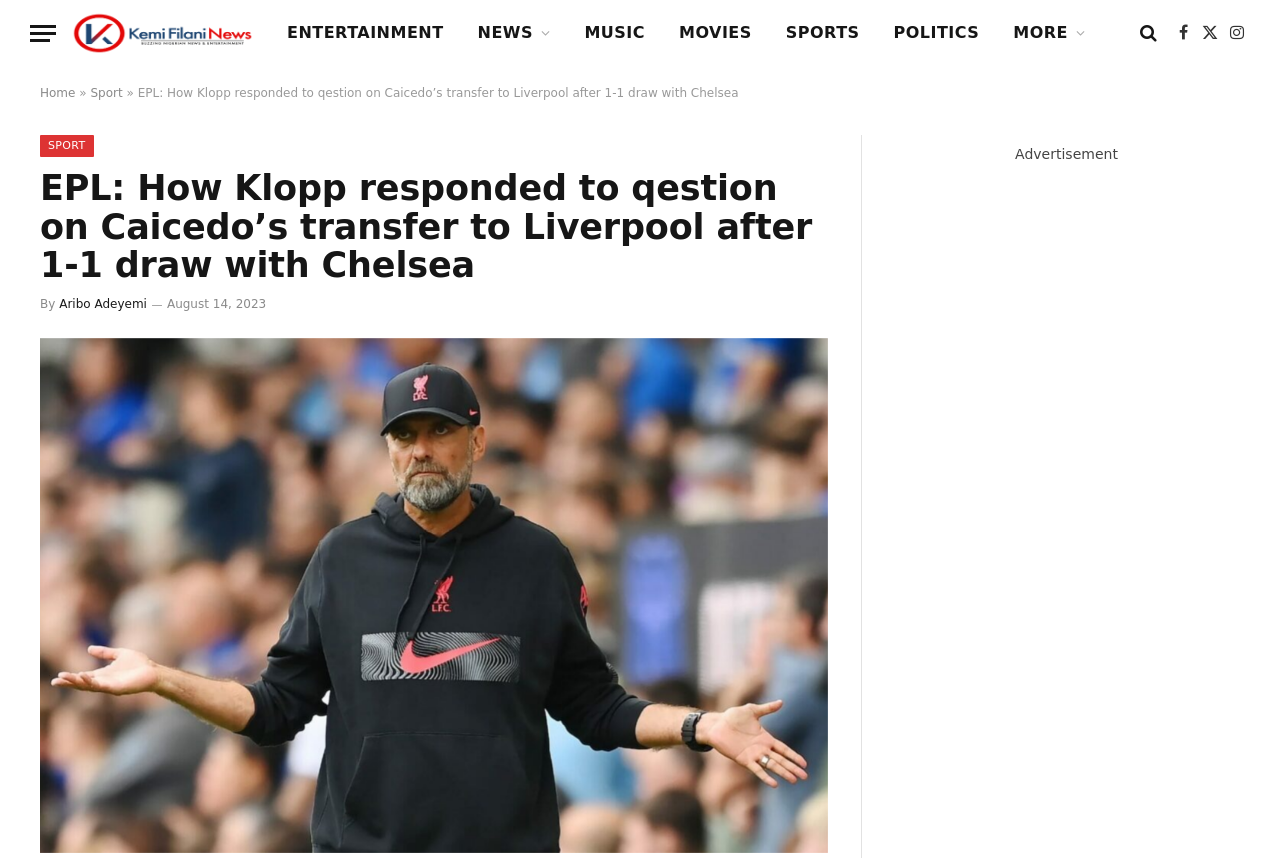Could you indicate the bounding box coordinates of the region to click in order to complete this instruction: "Call the office phone number".

None